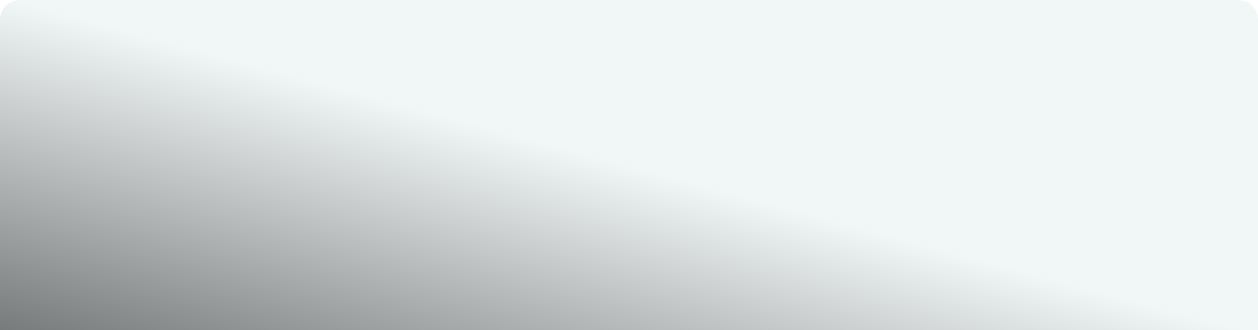Using the details from the image, please elaborate on the following question: What amenities are available at the RV site?

According to the caption, the RV site is surrounded by upgraded amenities, including modern patios and picnic tables, which are perfect for outdoor dining and relaxation.